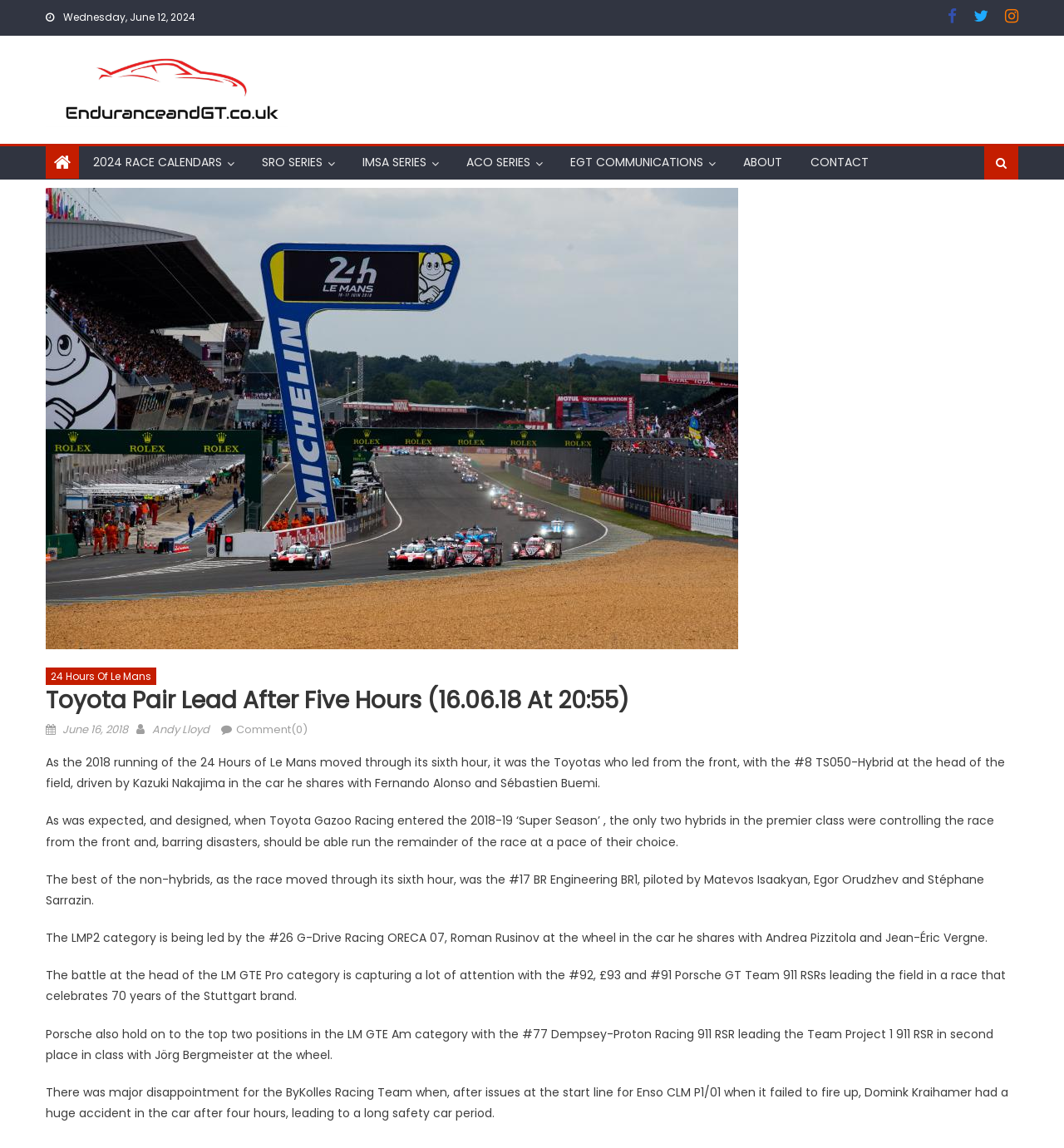Identify the bounding box coordinates necessary to click and complete the given instruction: "Click on the 'Endurance and GT' link".

[0.043, 0.045, 0.271, 0.11]